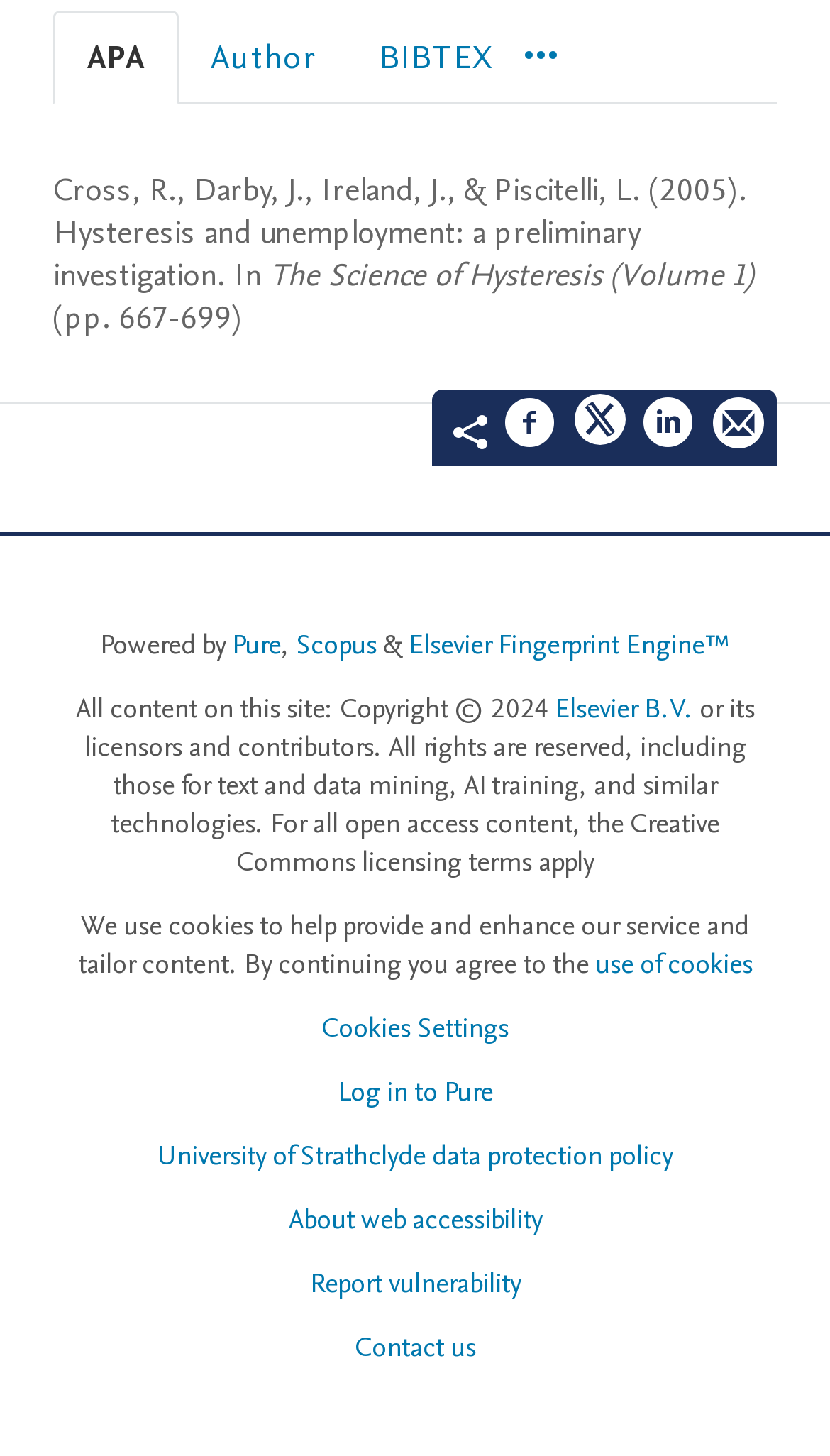Please indicate the bounding box coordinates of the element's region to be clicked to achieve the instruction: "Share on Facebook". Provide the coordinates as four float numbers between 0 and 1, i.e., [left, top, right, bottom].

[0.608, 0.272, 0.672, 0.317]